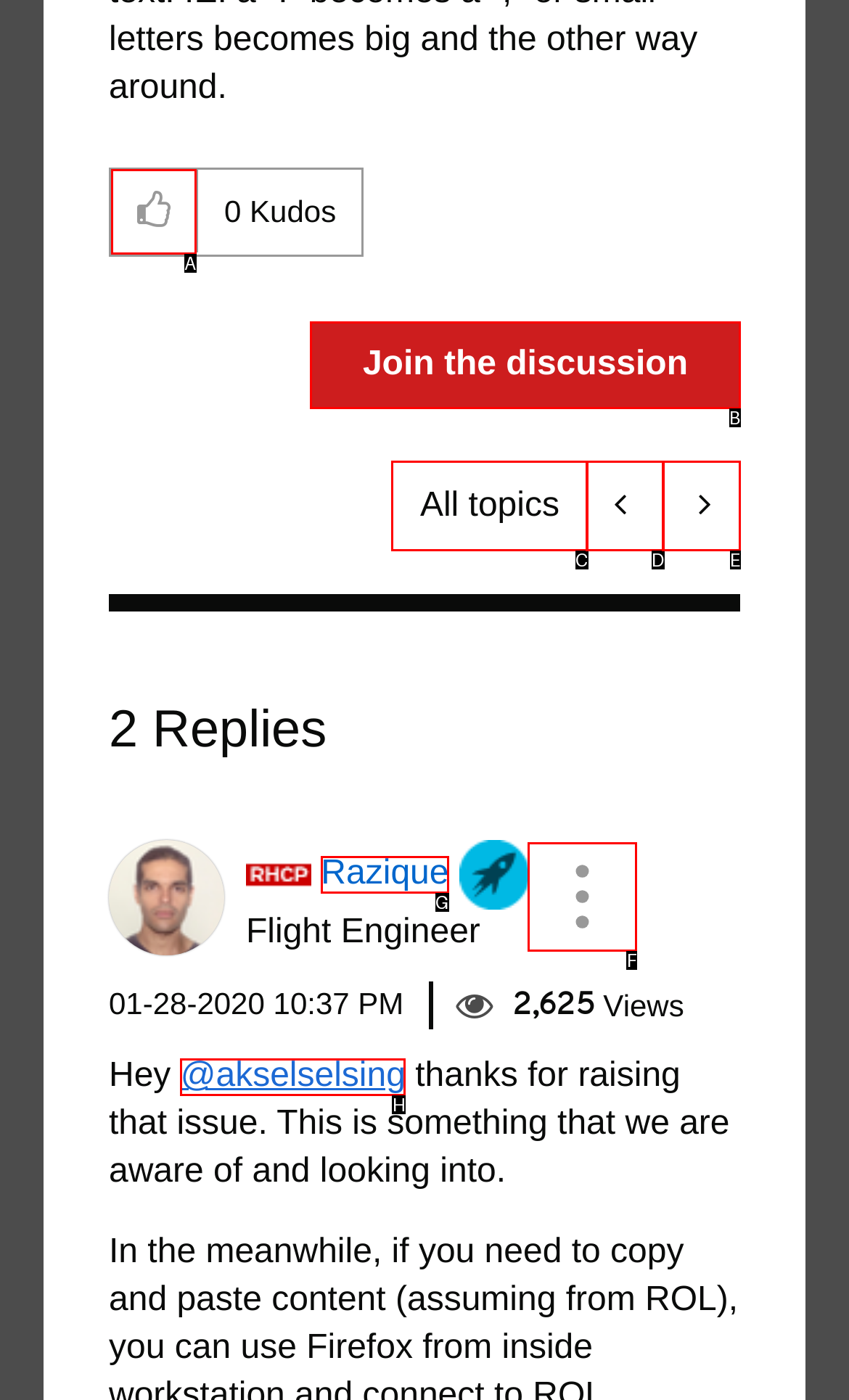Given the description: Join the discussion, identify the HTML element that corresponds to it. Respond with the letter of the correct option.

B